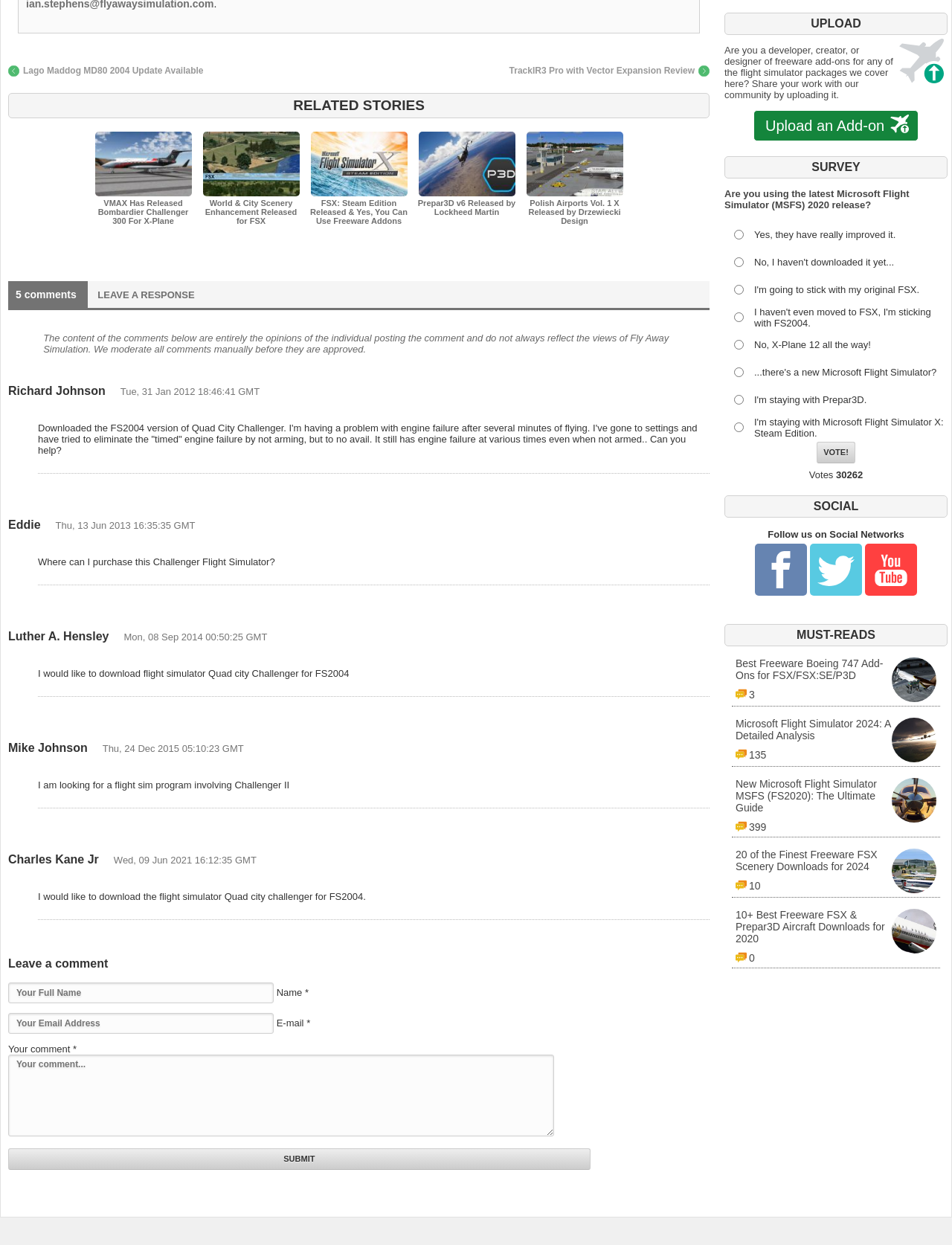What is the topic of the 'RELATED STORIES' section?
Can you offer a detailed and complete answer to this question?

The 'RELATED STORIES' section contains links to news articles related to flight simulators, such as updates and releases of new flight simulator software.